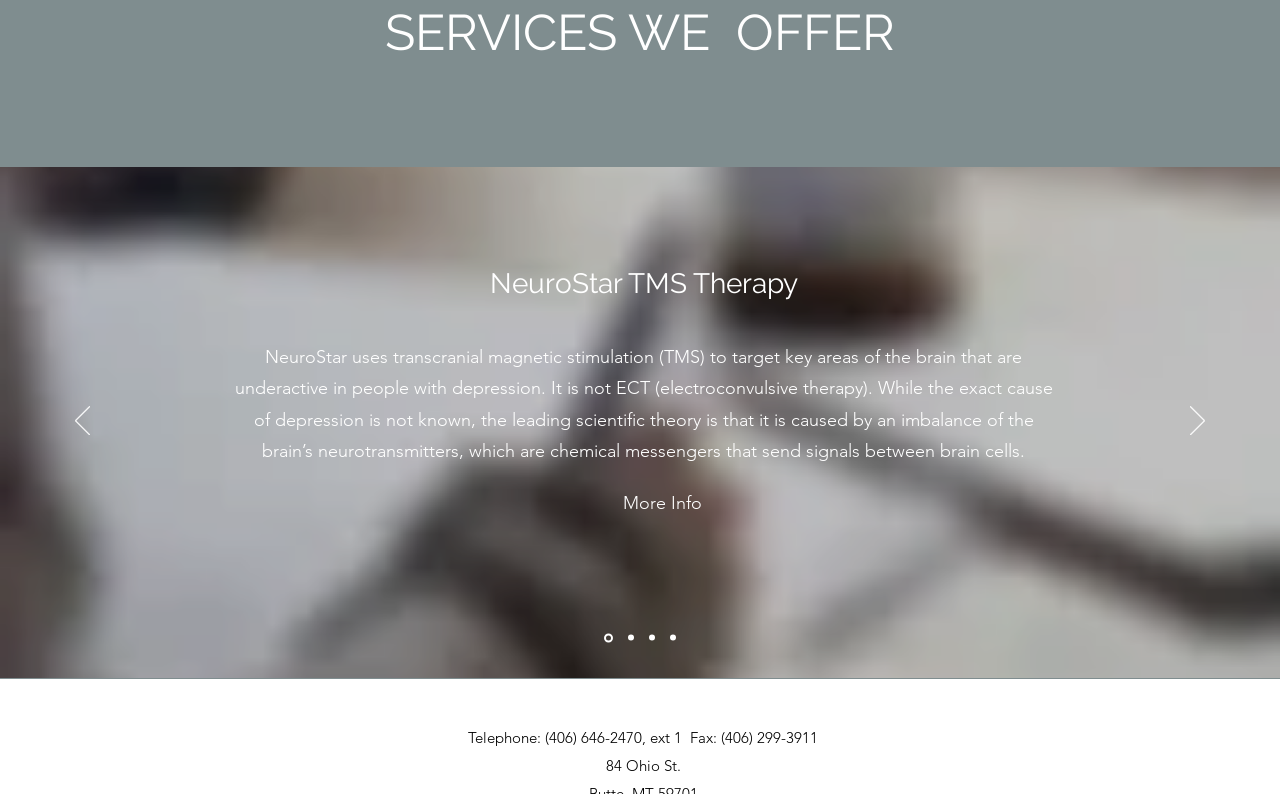What is the phone number on the webpage?
Using the image, give a concise answer in the form of a single word or short phrase.

(406) 646-2470, ext 1